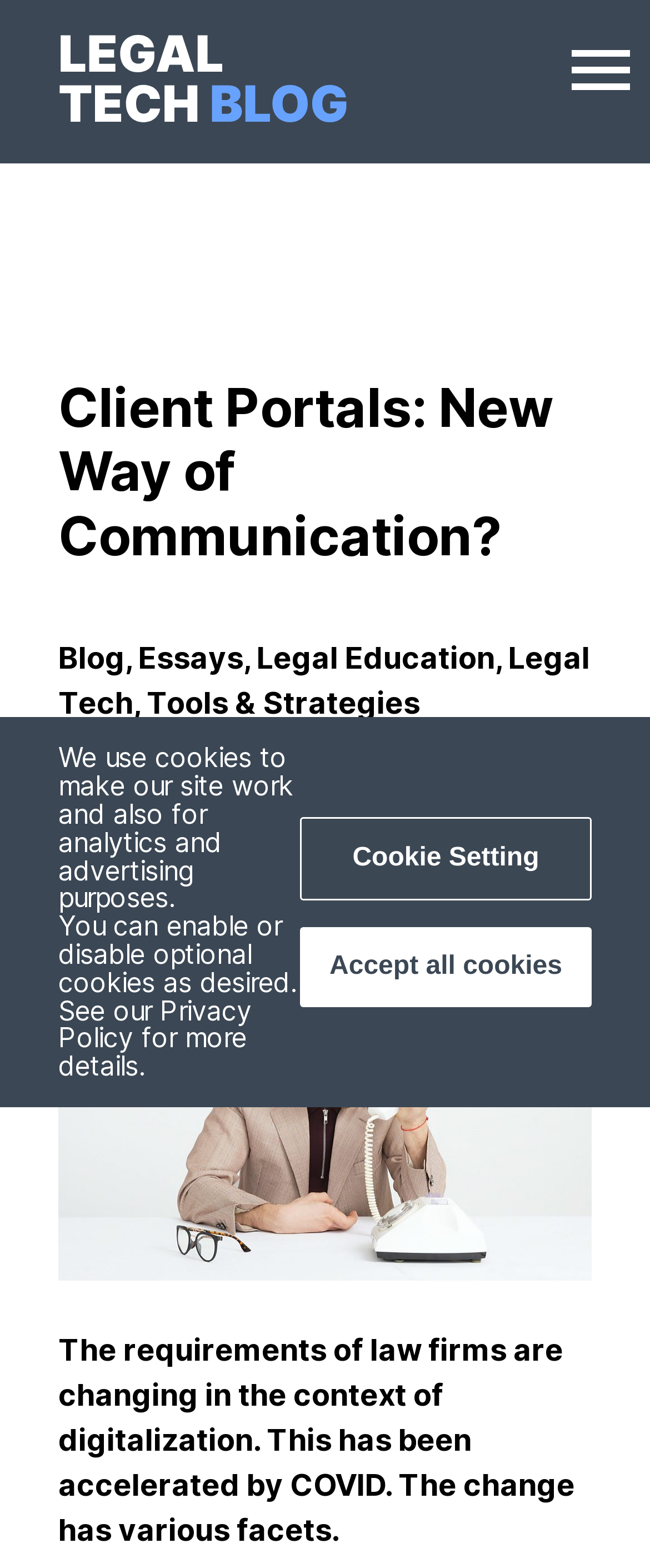Answer the following inquiry with a single word or phrase:
What is the date mentioned in the time element?

June 3, 2021